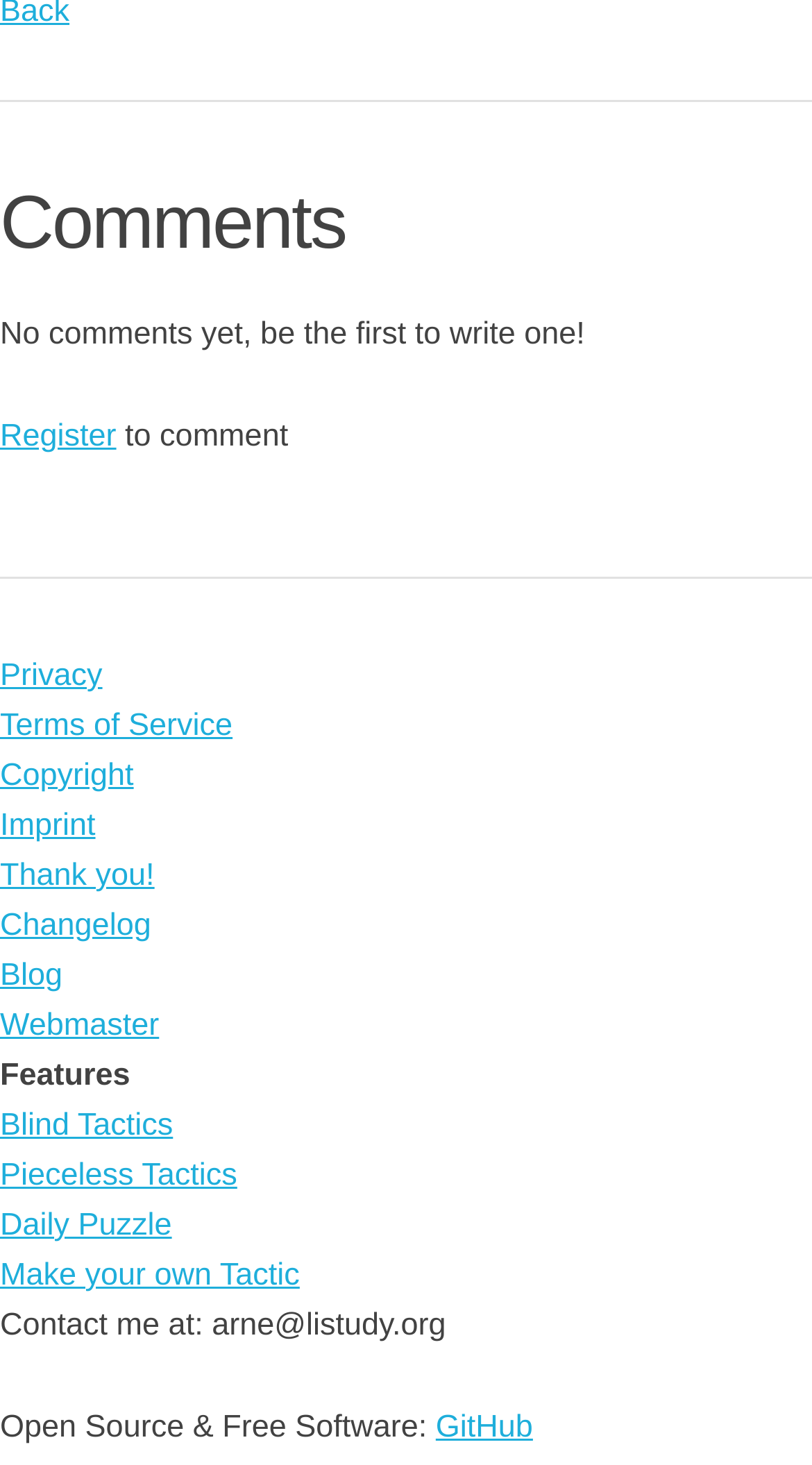Please identify the bounding box coordinates of the element's region that should be clicked to execute the following instruction: "View privacy policy". The bounding box coordinates must be four float numbers between 0 and 1, i.e., [left, top, right, bottom].

[0.0, 0.449, 0.126, 0.473]